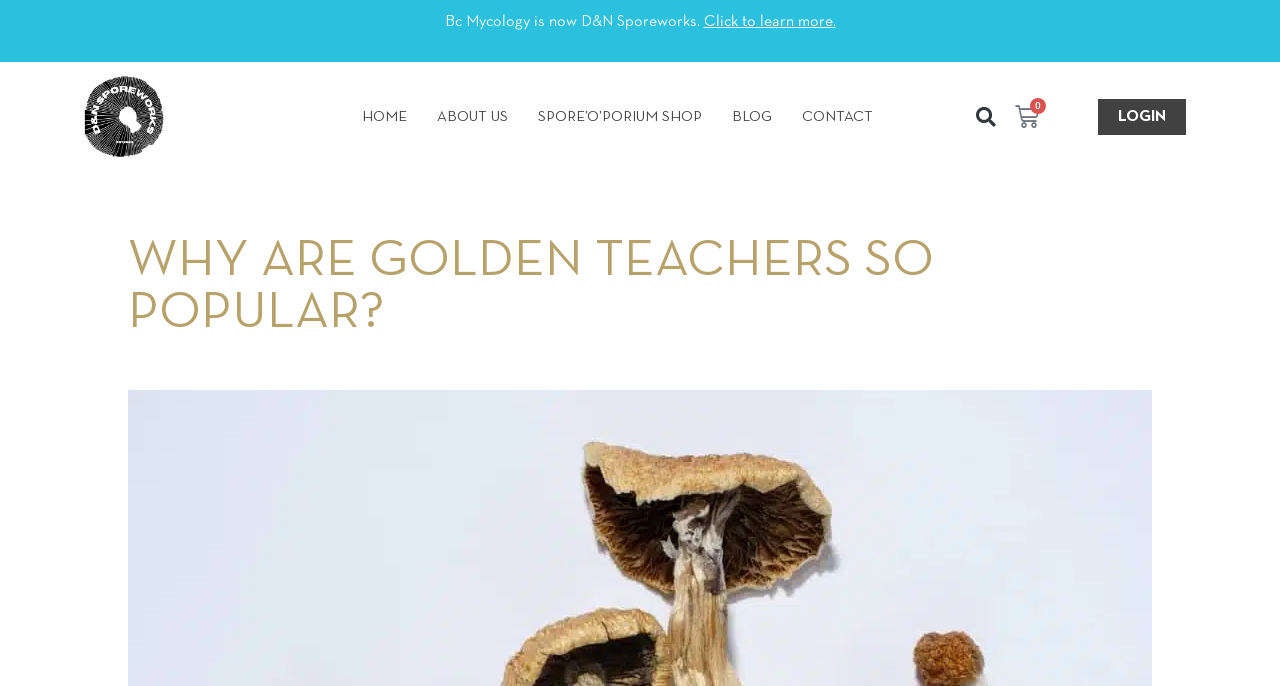Please use the details from the image to answer the following question comprehensively:
How many main menu items are there?

I counted the number of links in the main menu bar, which are 'HOME', 'ABOUT US', 'SPORE’O’PORIUM SHOP', 'BLOG', and 'CONTACT', and found that there are 5 main menu items.